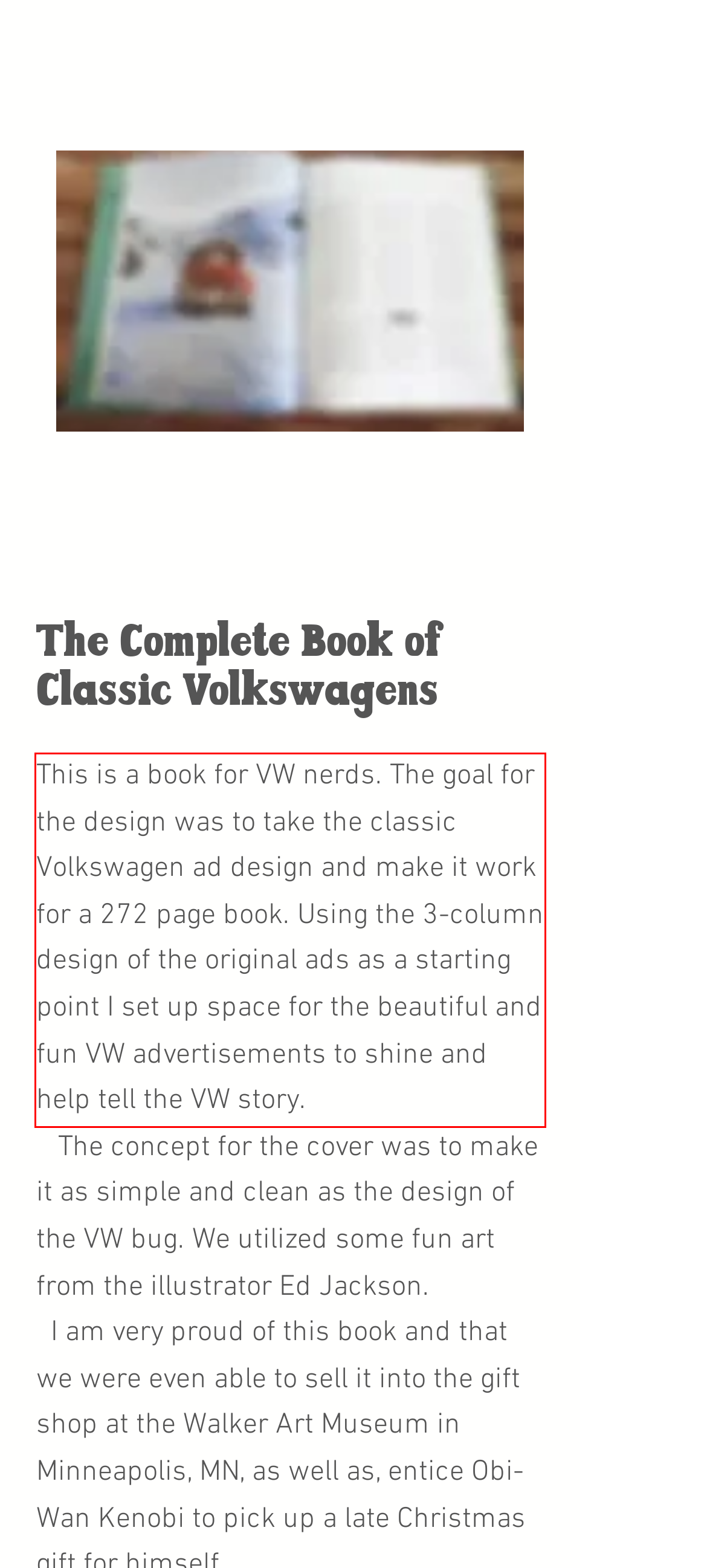Locate the red bounding box in the provided webpage screenshot and use OCR to determine the text content inside it.

This is a book for VW nerds. The goal for the design was to take the classic Volkswagen ad design and make it work for a 272 page book. Using the 3-column design of the original ads as a starting point I set up space for the beautiful and fun VW advertisements to shine and help tell the VW story.